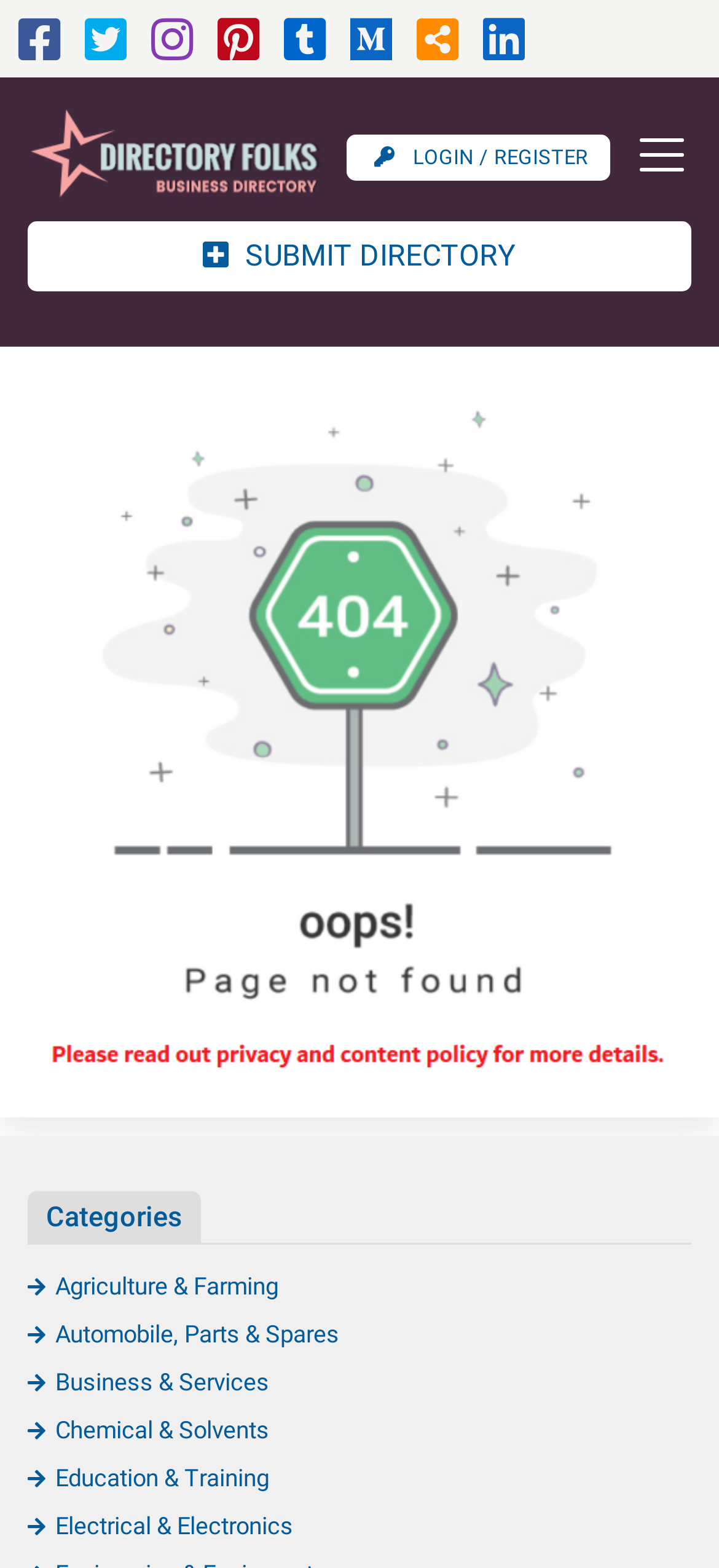Identify the bounding box coordinates of the clickable section necessary to follow the following instruction: "Click the directoryfolks.com logo". The coordinates should be presented as four float numbers from 0 to 1, i.e., [left, top, right, bottom].

[0.038, 0.067, 0.449, 0.13]